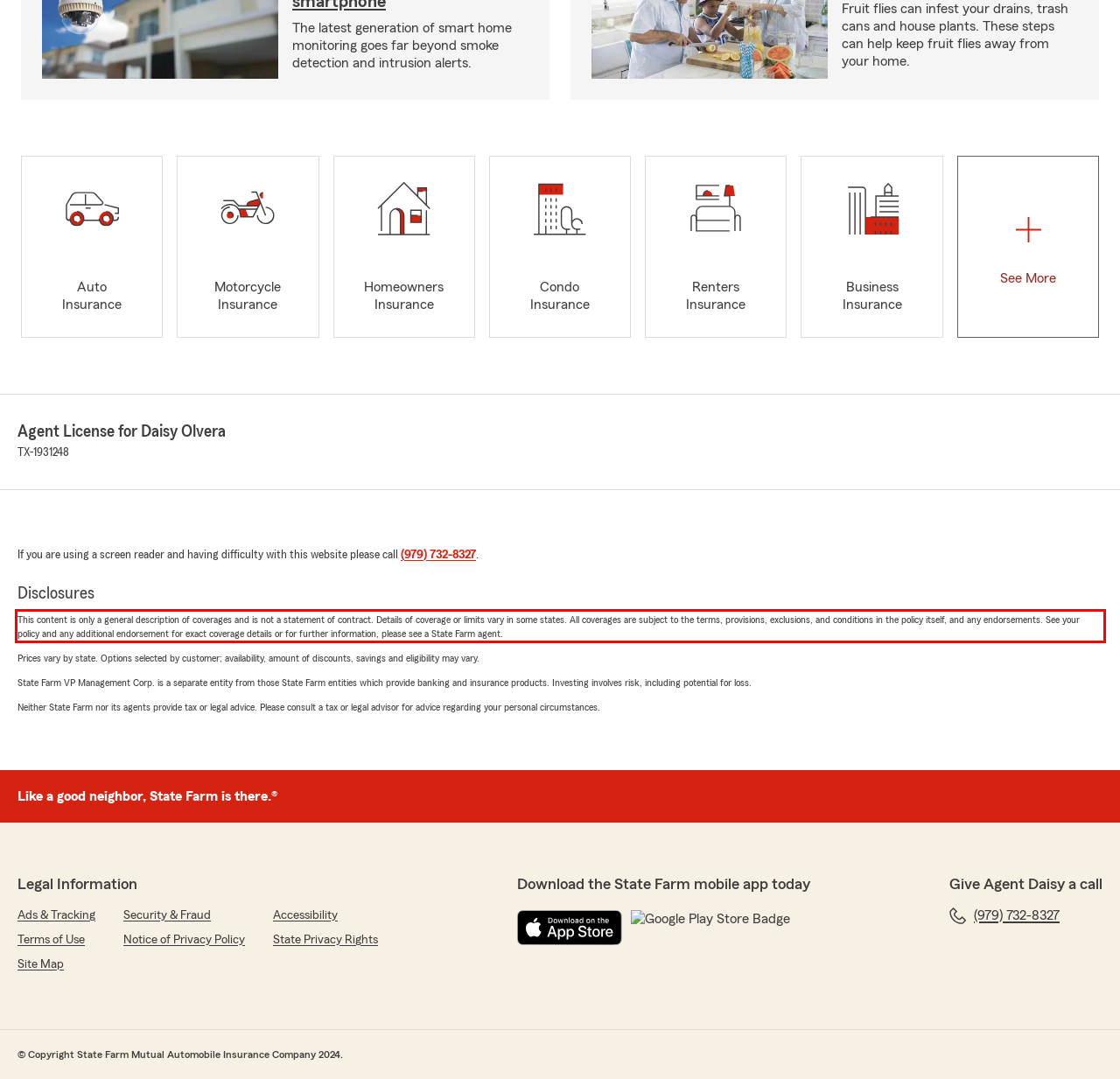In the given screenshot, locate the red bounding box and extract the text content from within it.

This content is only a general description of coverages and is not a statement of contract. Details of coverage or limits vary in some states. All coverages are subject to the terms, provisions, exclusions, and conditions in the policy itself, and any endorsements. See your policy and any additional endorsement for exact coverage details or for further information, please see a State Farm agent.